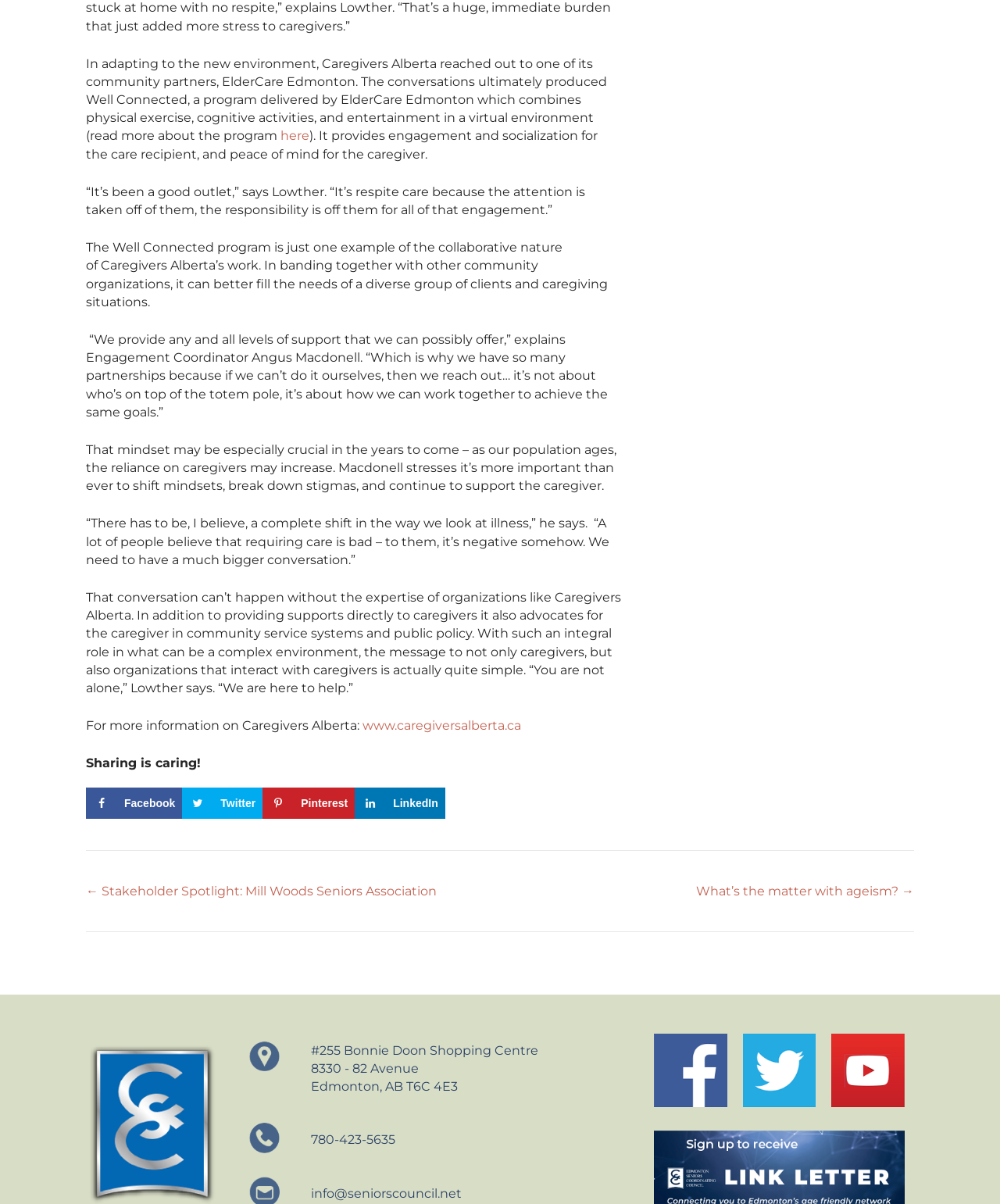Please answer the following question using a single word or phrase: 
What is the address of Caregivers Alberta?

8330 - 82 Avenue, Edmonton, AB T6C 4E3